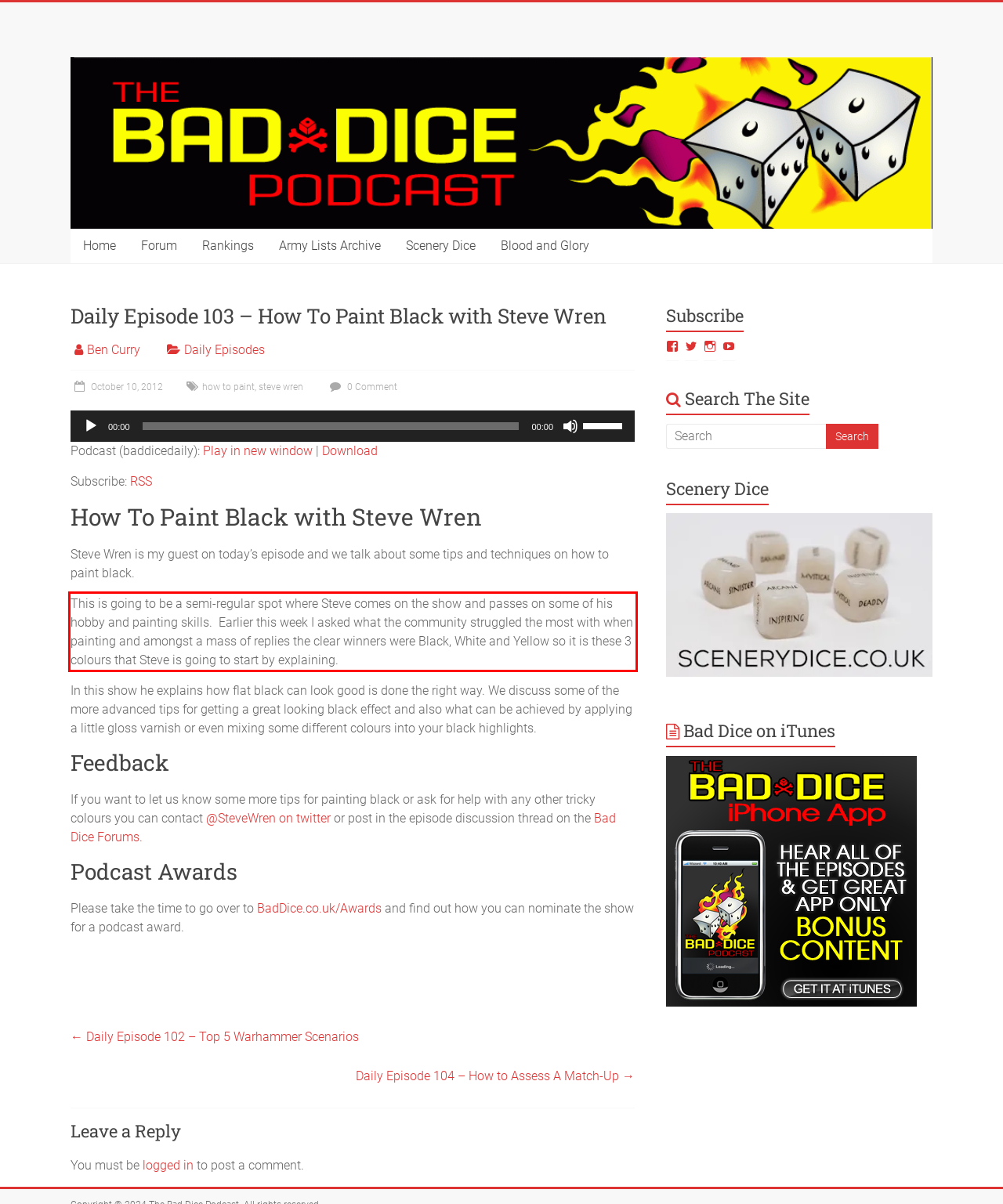Look at the webpage screenshot and recognize the text inside the red bounding box.

This is going to be a semi-regular spot where Steve comes on the show and passes on some of his hobby and painting skills. Earlier this week I asked what the community struggled the most with when painting and amongst a mass of replies the clear winners were Black, White and Yellow so it is these 3 colours that Steve is going to start by explaining.